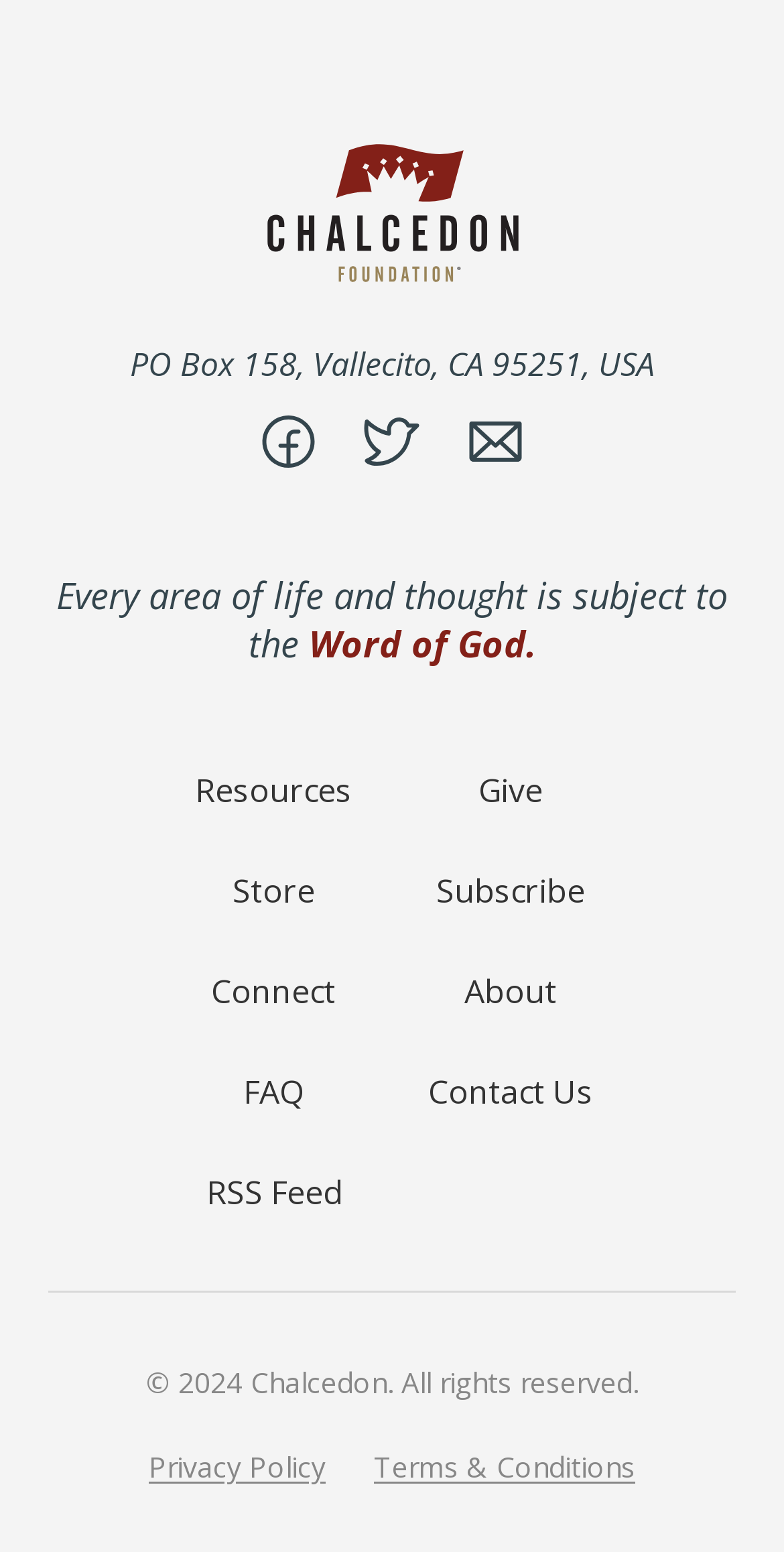Find the bounding box coordinates for the HTML element described as: "Privacy Policy". The coordinates should consist of four float values between 0 and 1, i.e., [left, top, right, bottom].

[0.19, 0.934, 0.415, 0.958]